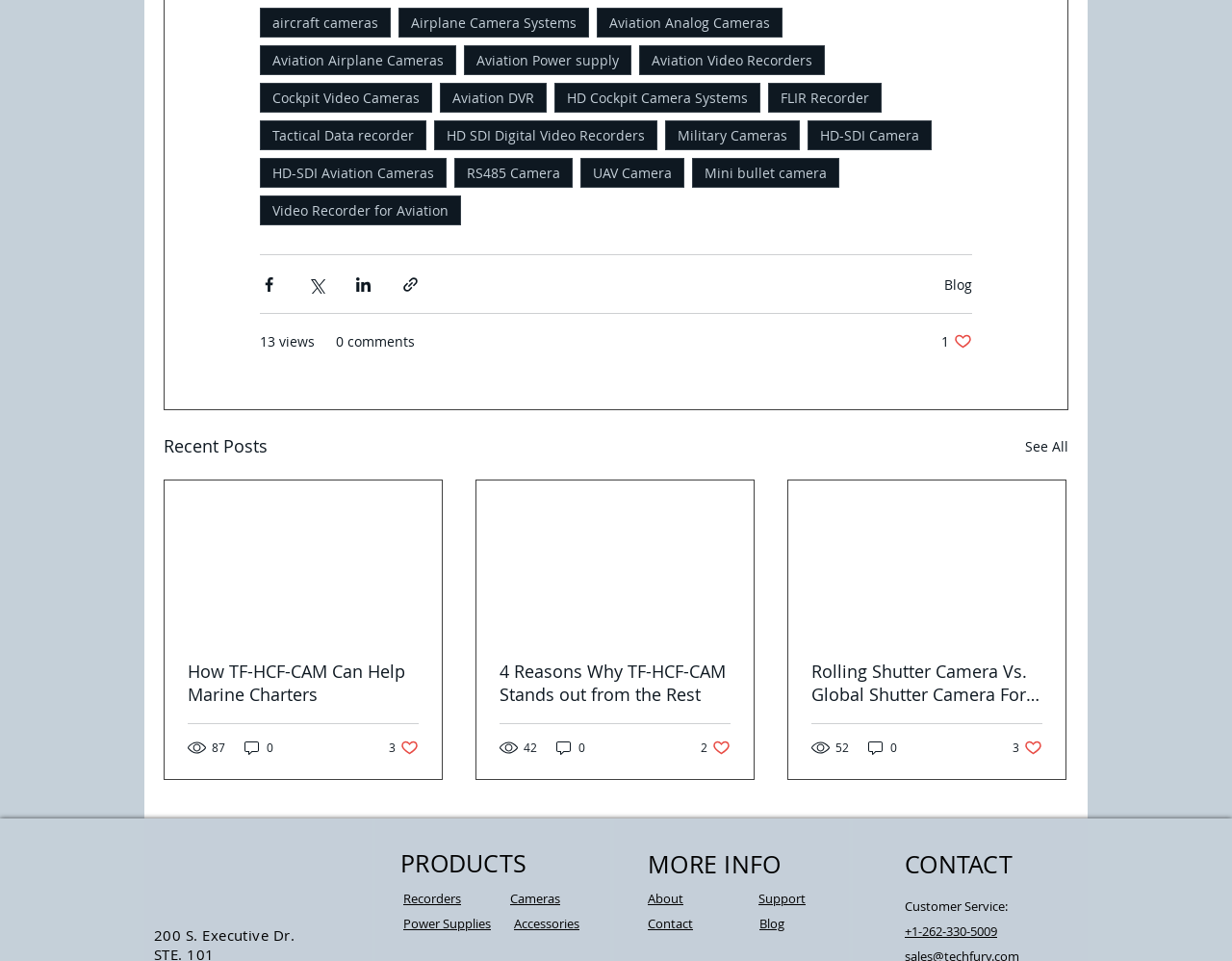What type of products are mentioned in the footer section?
Answer the question with just one word or phrase using the image.

Recorders, Cameras, Power Supplies, Accessories